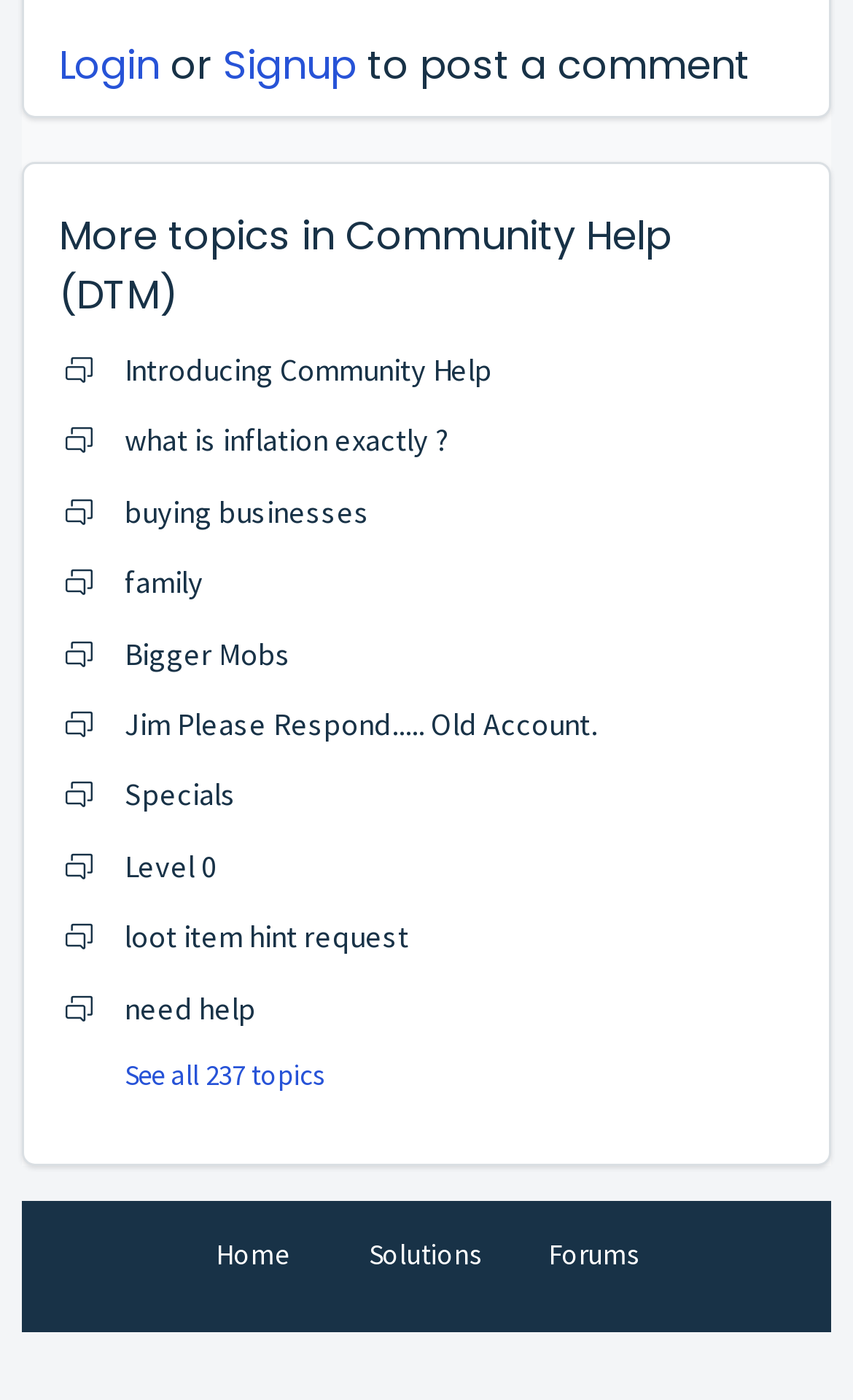Provide a one-word or short-phrase response to the question:
How many links are there in the middle section?

11